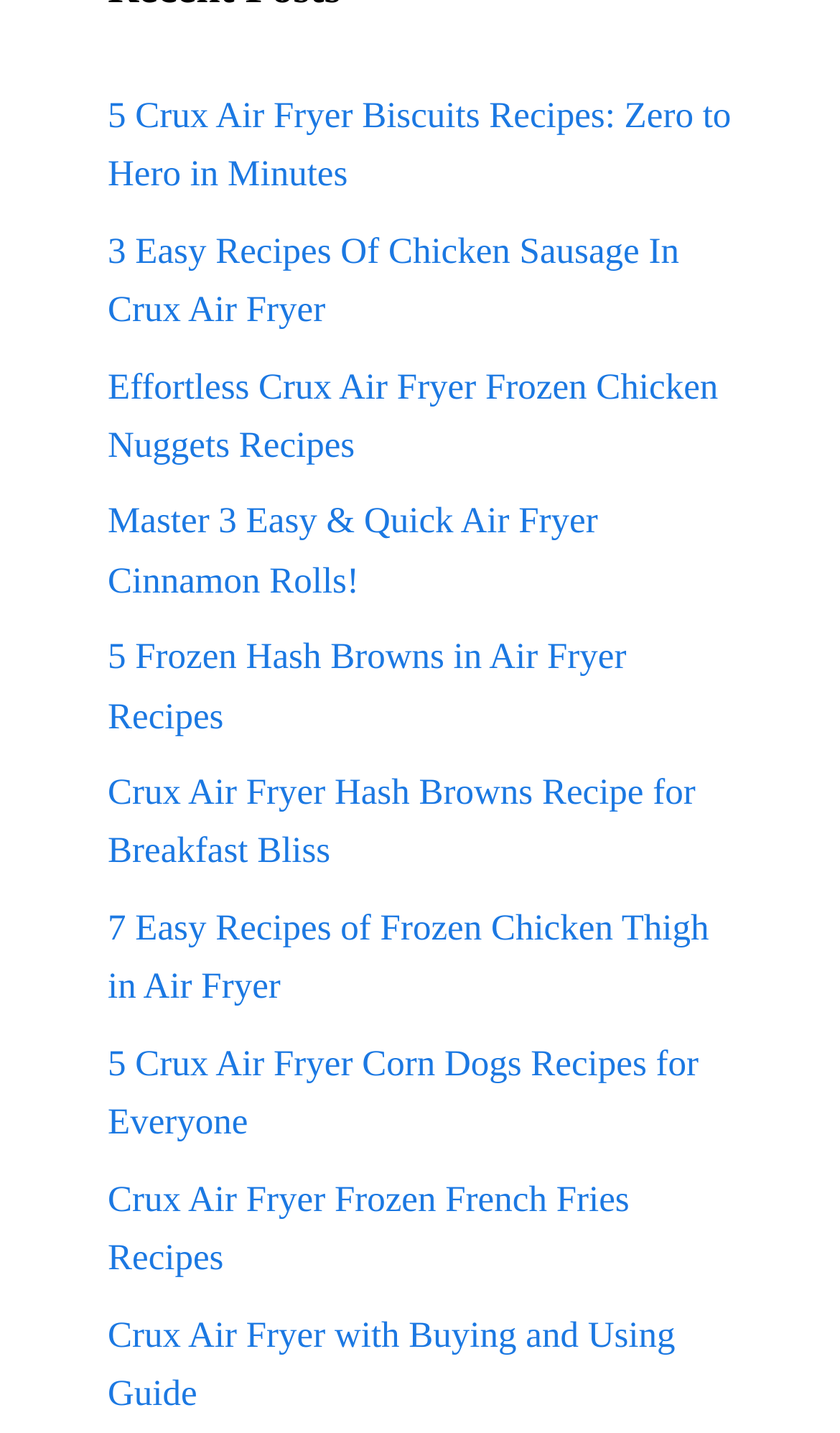Please answer the following question using a single word or phrase: 
What is the topic of the first link?

Crux Air Fryer Biscuits Recipes